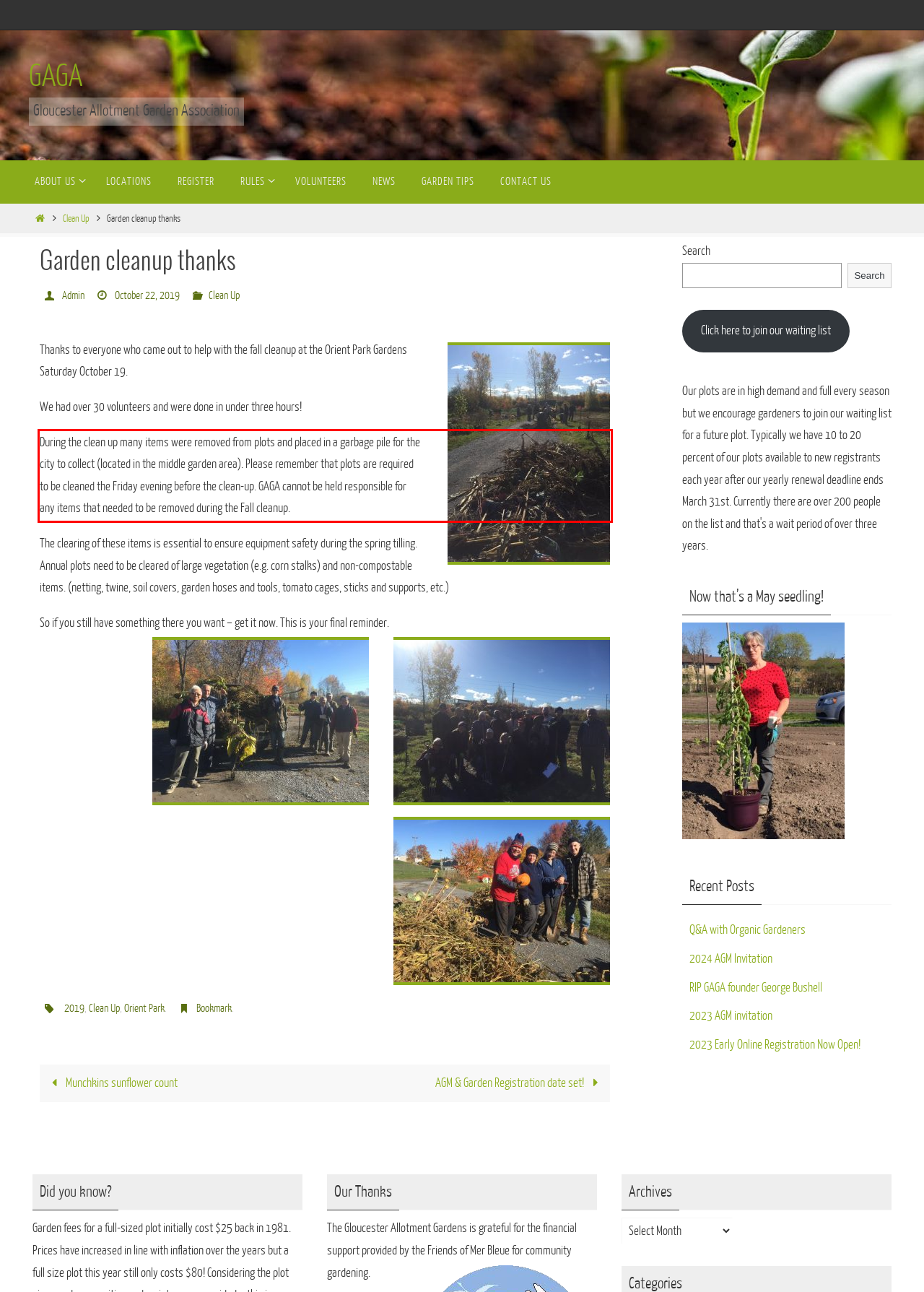From the screenshot of the webpage, locate the red bounding box and extract the text contained within that area.

During the clean up many items were removed from plots and placed in a garbage pile for the city to collect (located in the middle garden area). Please remember that plots are required to be cleaned the Friday evening before the clean-up. GAGA cannot be held responsible for any items that needed to be removed during the Fall cleanup.